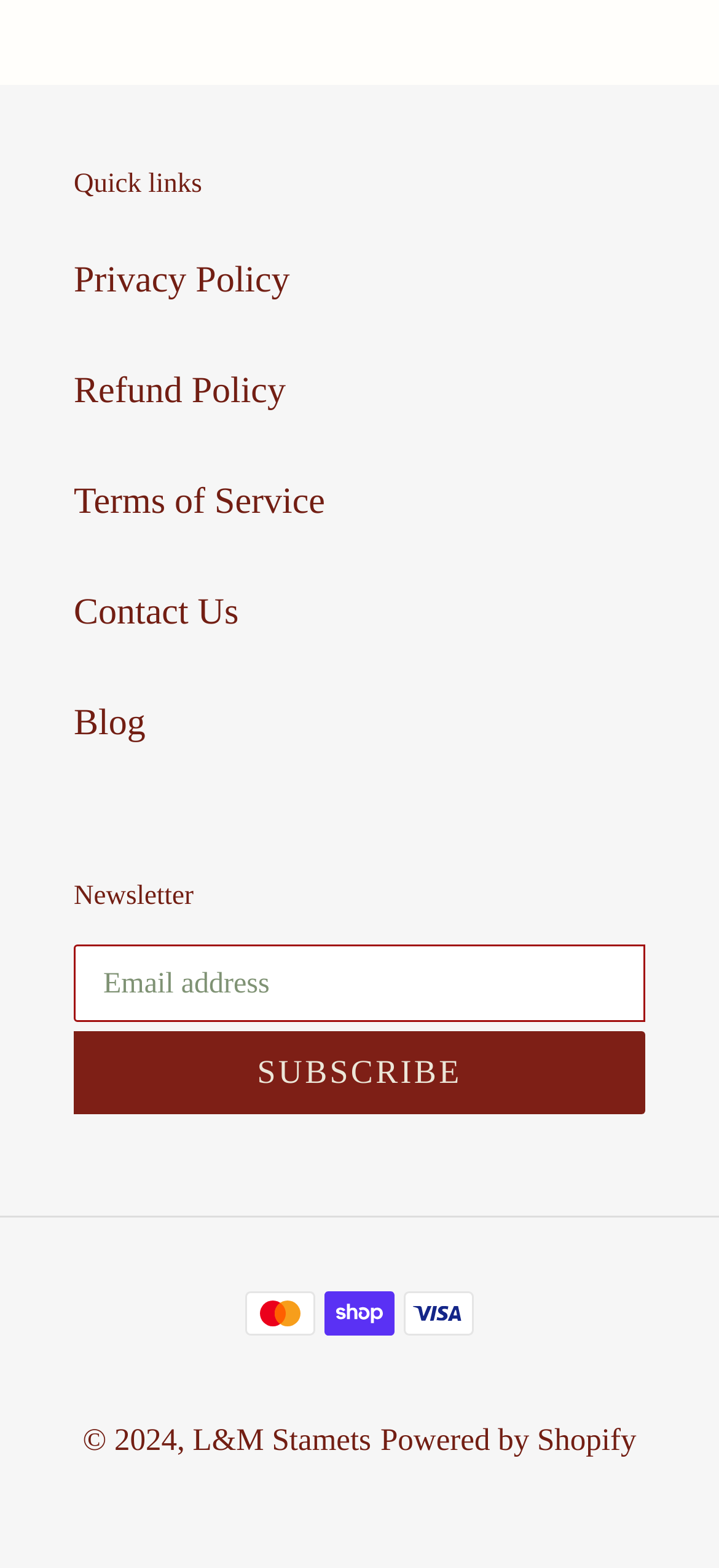What is the purpose of the textbox?
Provide an in-depth answer to the question, covering all aspects.

The textbox is labeled as 'Email address' and is required, indicating that it is used to input an email address, likely for subscribing to a newsletter.